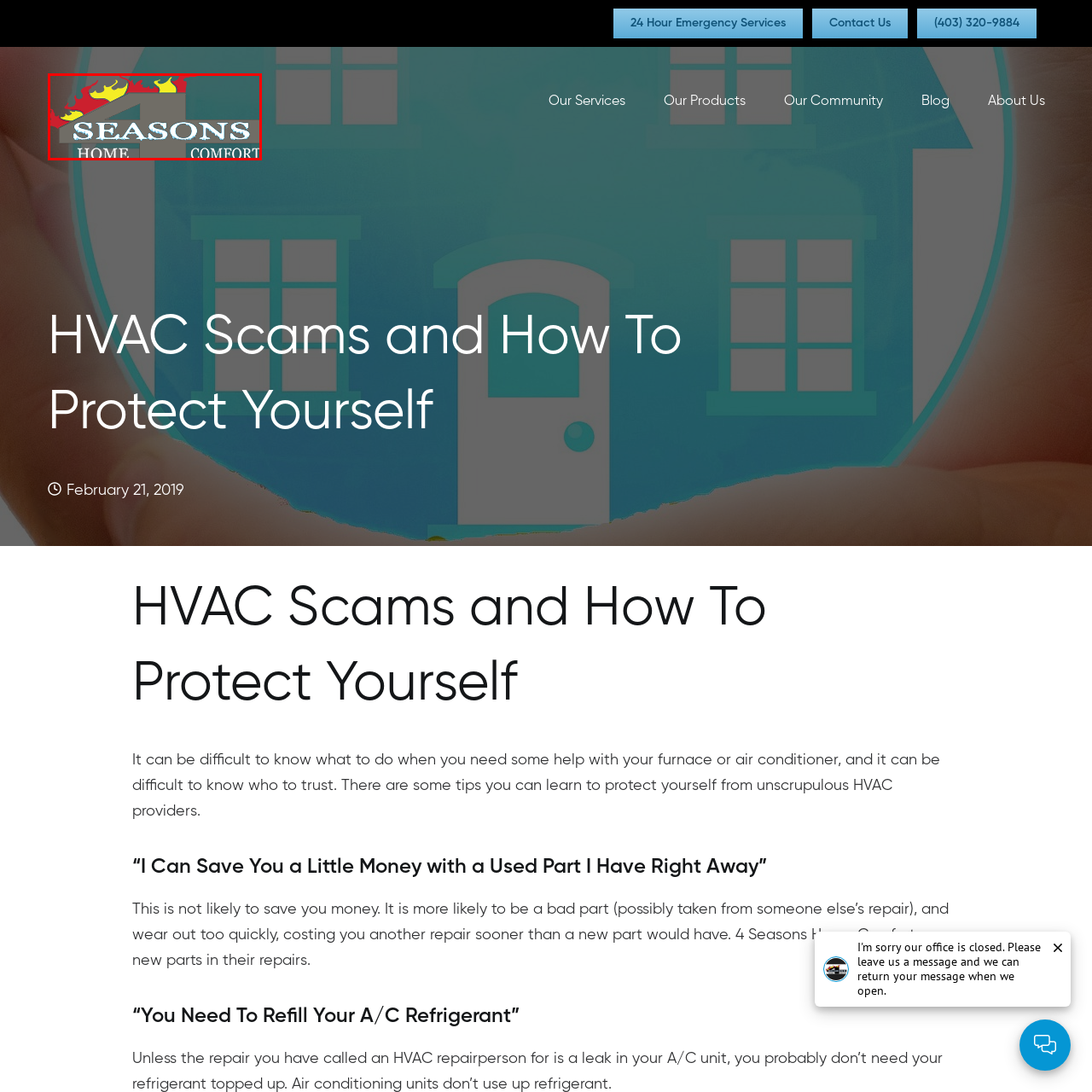What is symbolized by the vibrant flames?
Carefully examine the content inside the red bounding box and give a detailed response based on what you observe.

The vibrant flames at the top of the logo symbolize heat or warmth, which aligns with the HVAC services offered by the company.